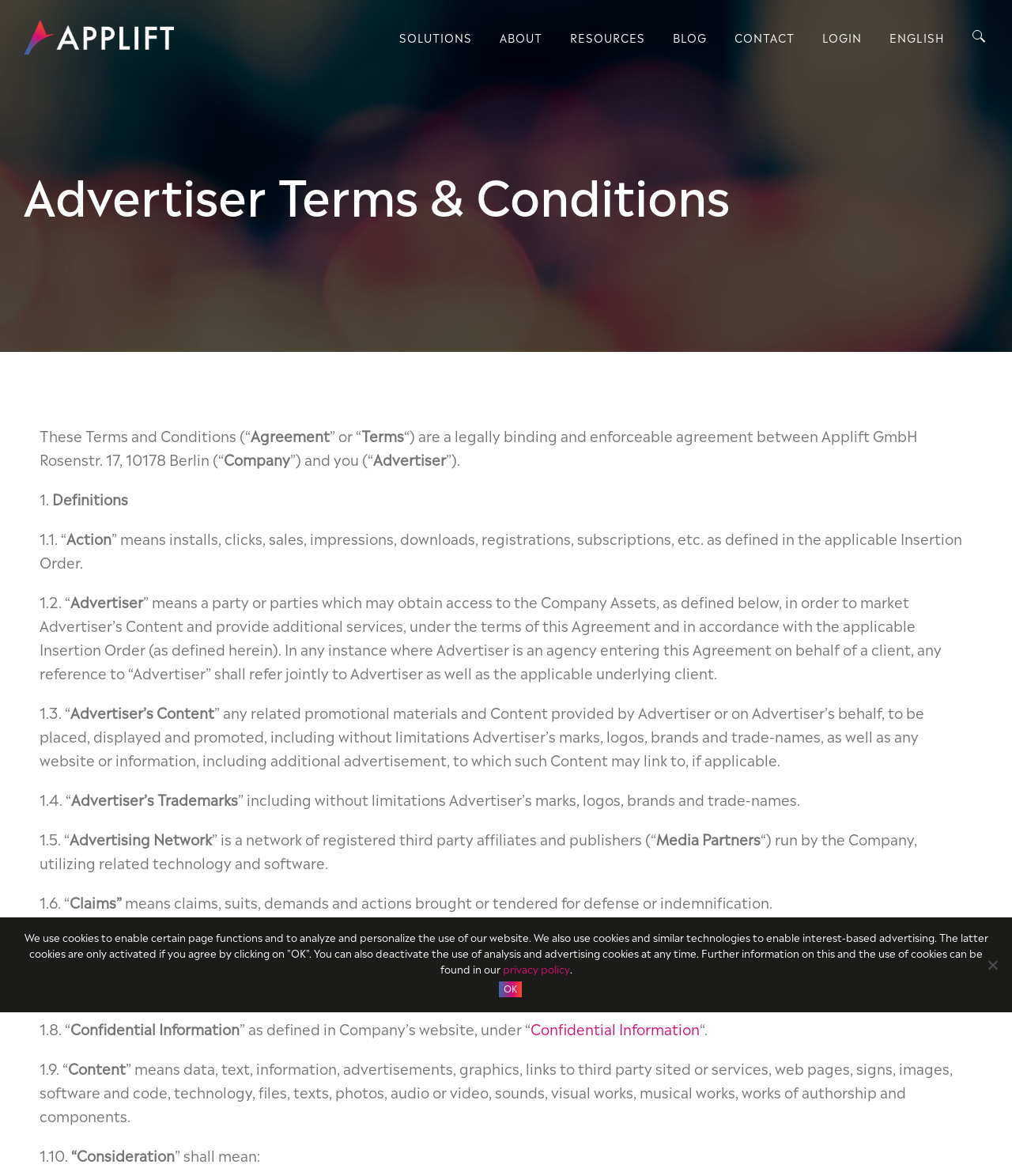Locate the bounding box coordinates of the element I should click to achieve the following instruction: "Click on the 'SOLUTIONS' link".

[0.395, 0.0, 0.466, 0.05]